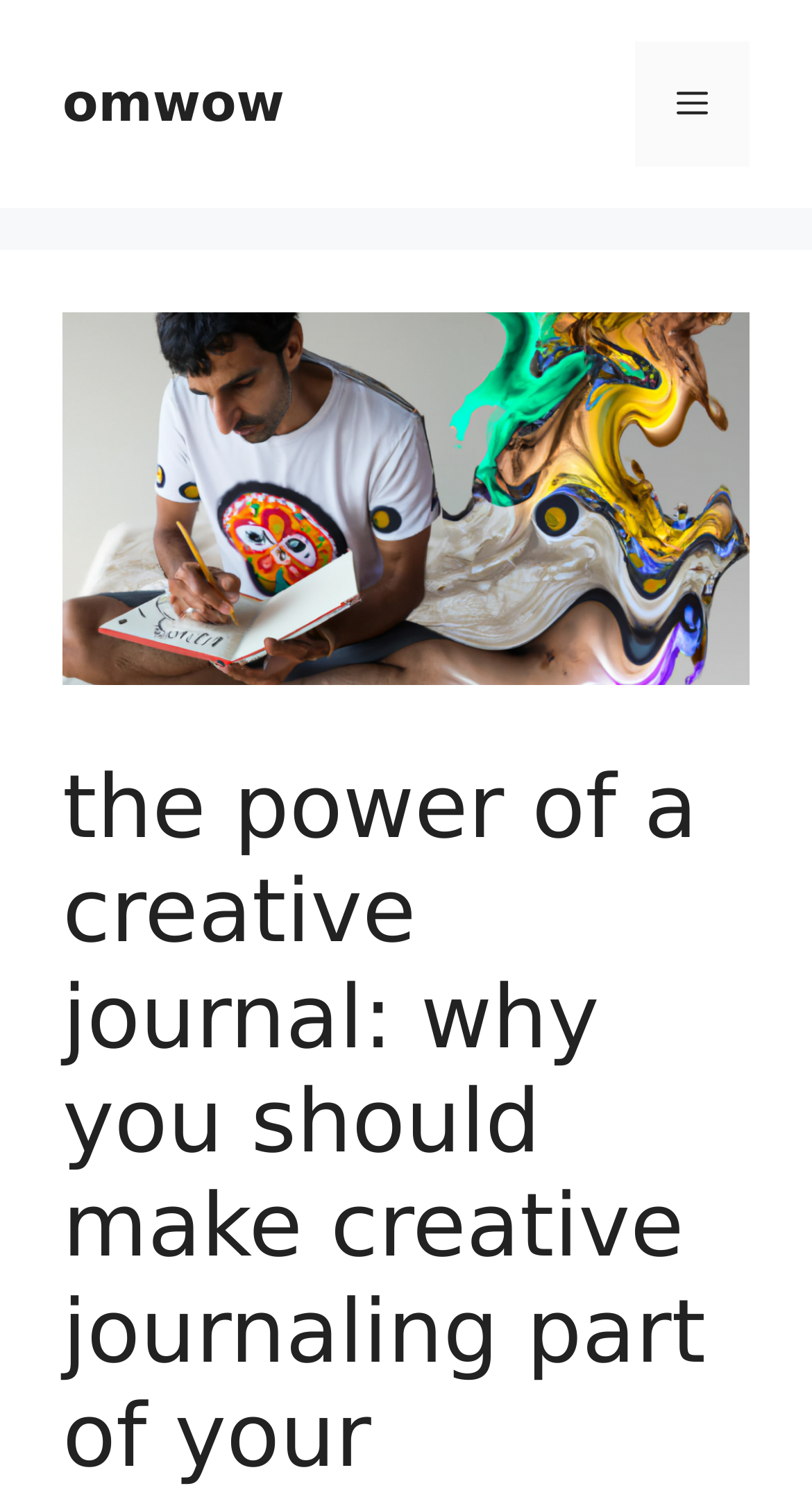Locate the bounding box of the UI element described by: "Menu" in the given webpage screenshot.

[0.782, 0.028, 0.923, 0.111]